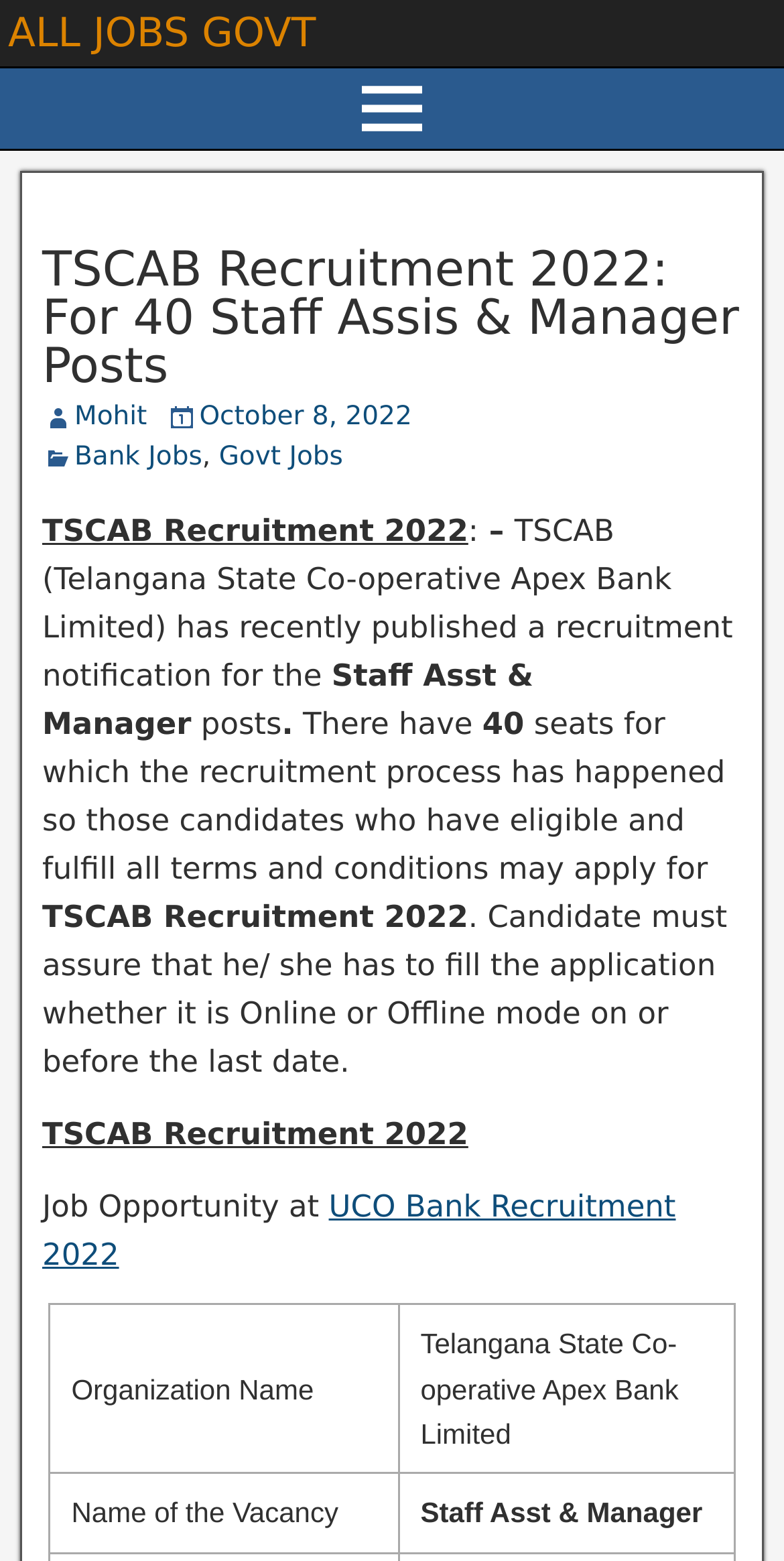Use a single word or phrase to respond to the question:
What are the posts available for recruitment?

Staff Asst & Manager